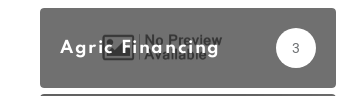What is the number displayed on the circular icon?
Please provide a detailed and comprehensive answer to the question.

The circular icon to the right of the label displays the number '3', indicating the availability of three items or pieces of content related to this category.